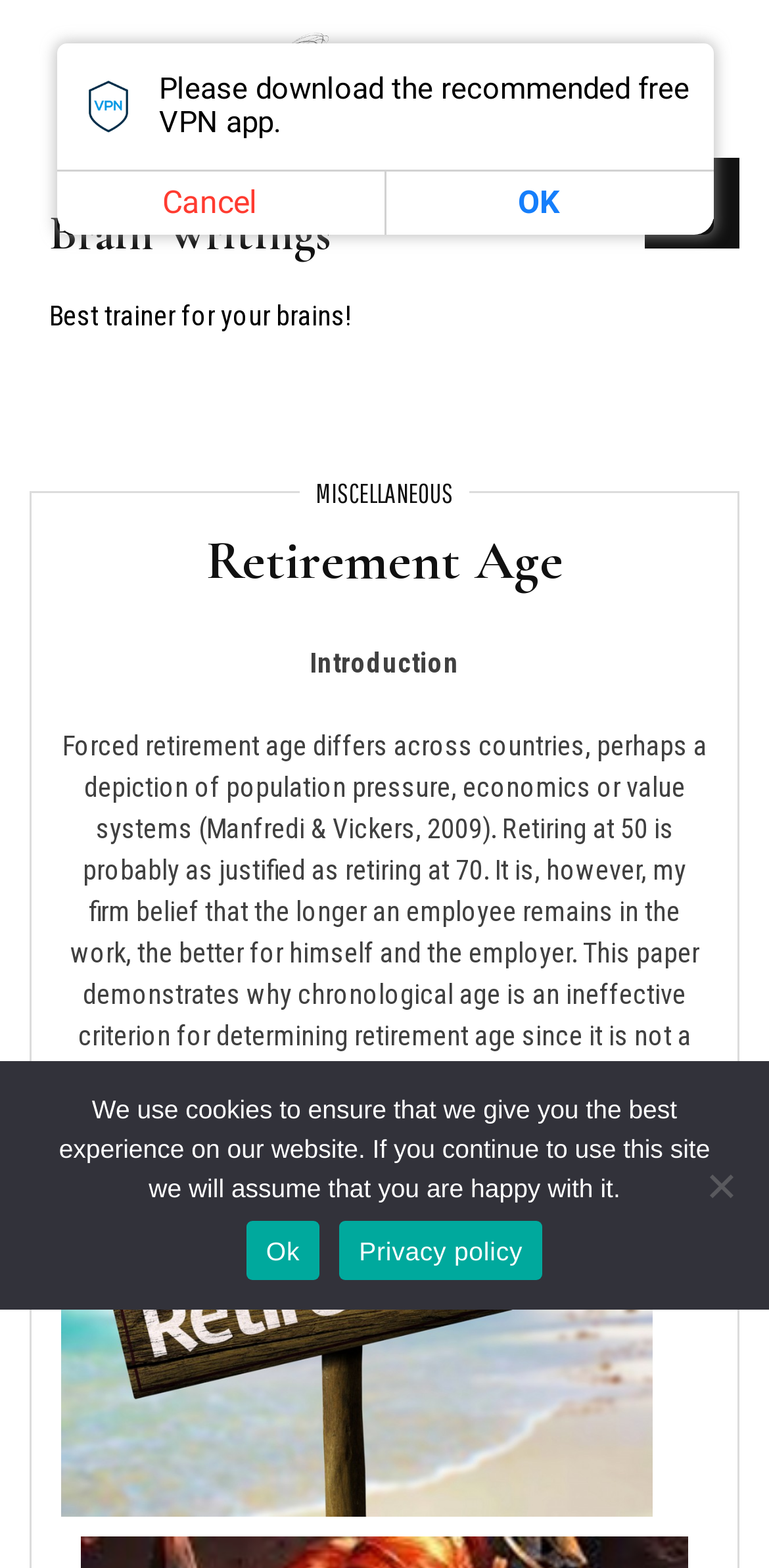What is the sorting option for the comments?
Using the image, elaborate on the answer with as much detail as possible.

The StaticText element with the text 'Sort by: Top' suggests that the comments can be sorted by the top option, which is the default or most popular comments.